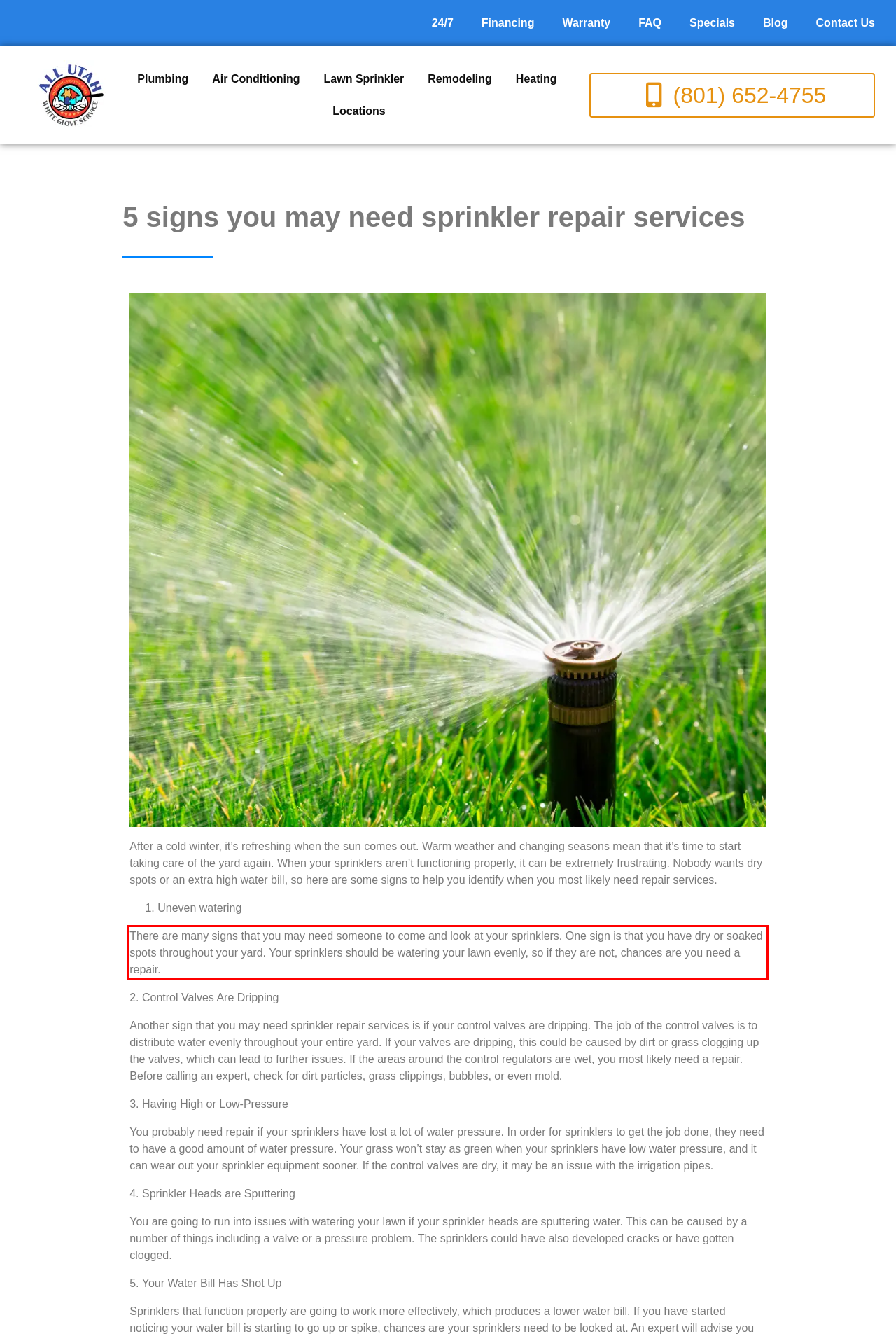Please perform OCR on the text within the red rectangle in the webpage screenshot and return the text content.

There are many signs that you may need someone to come and look at your sprinklers. One sign is that you have dry or soaked spots throughout your yard. Your sprinklers should be watering your lawn evenly, so if they are not, chances are you need a repair.